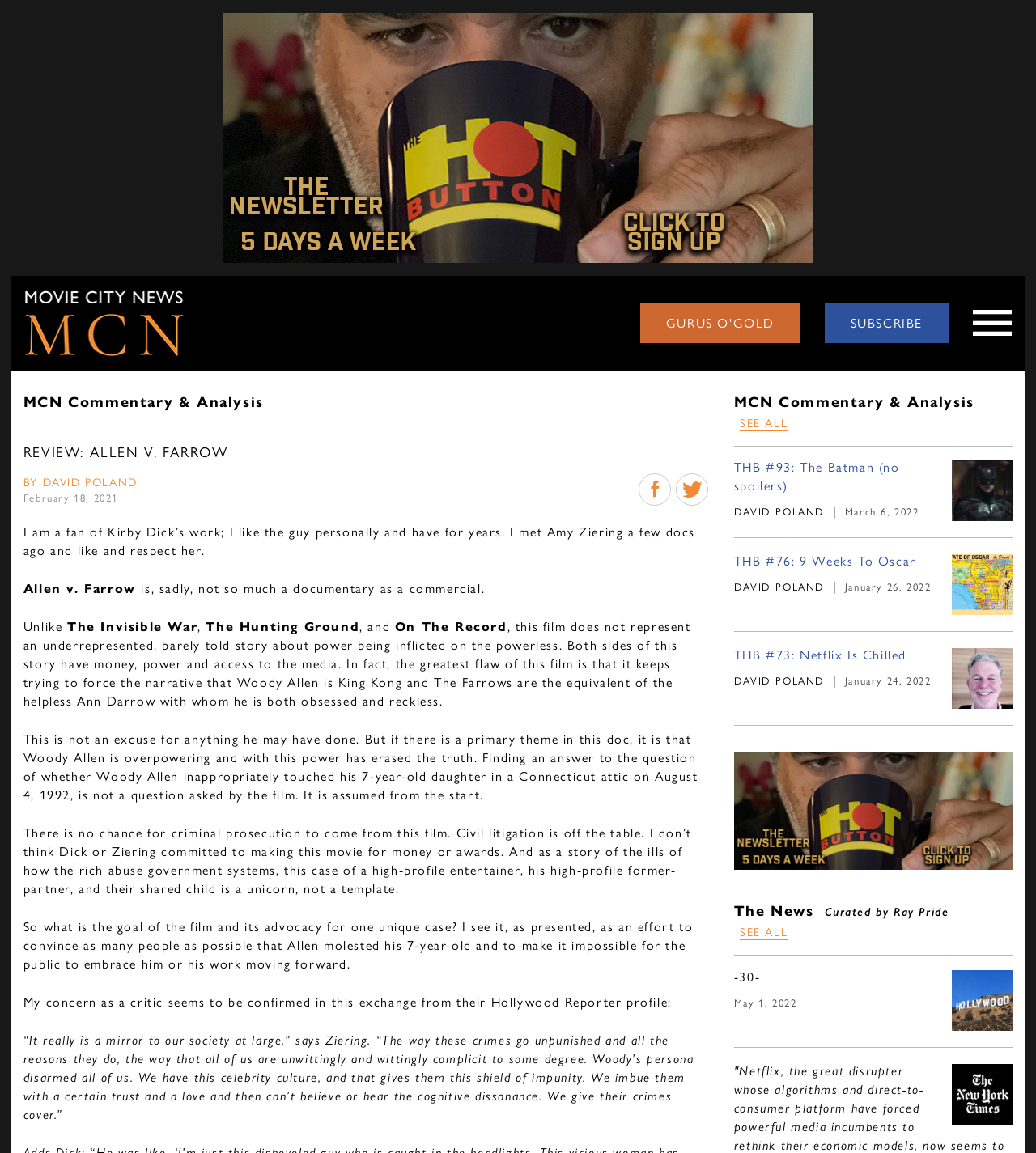What is the name of the section below the review? From the image, respond with a single word or brief phrase.

The News Curated by Ray Pride